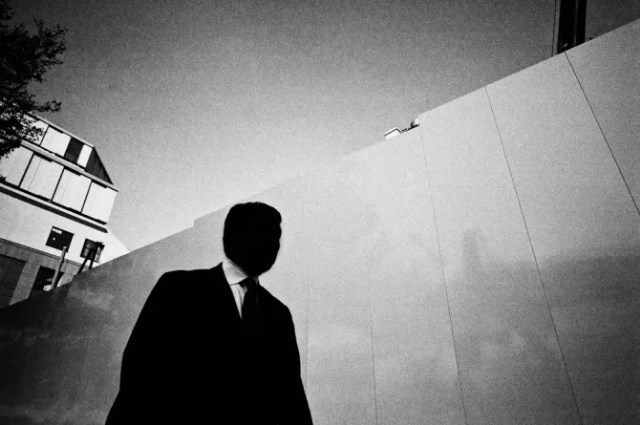Answer the question below using just one word or a short phrase: 
Is the figure in the image alone?

Yes